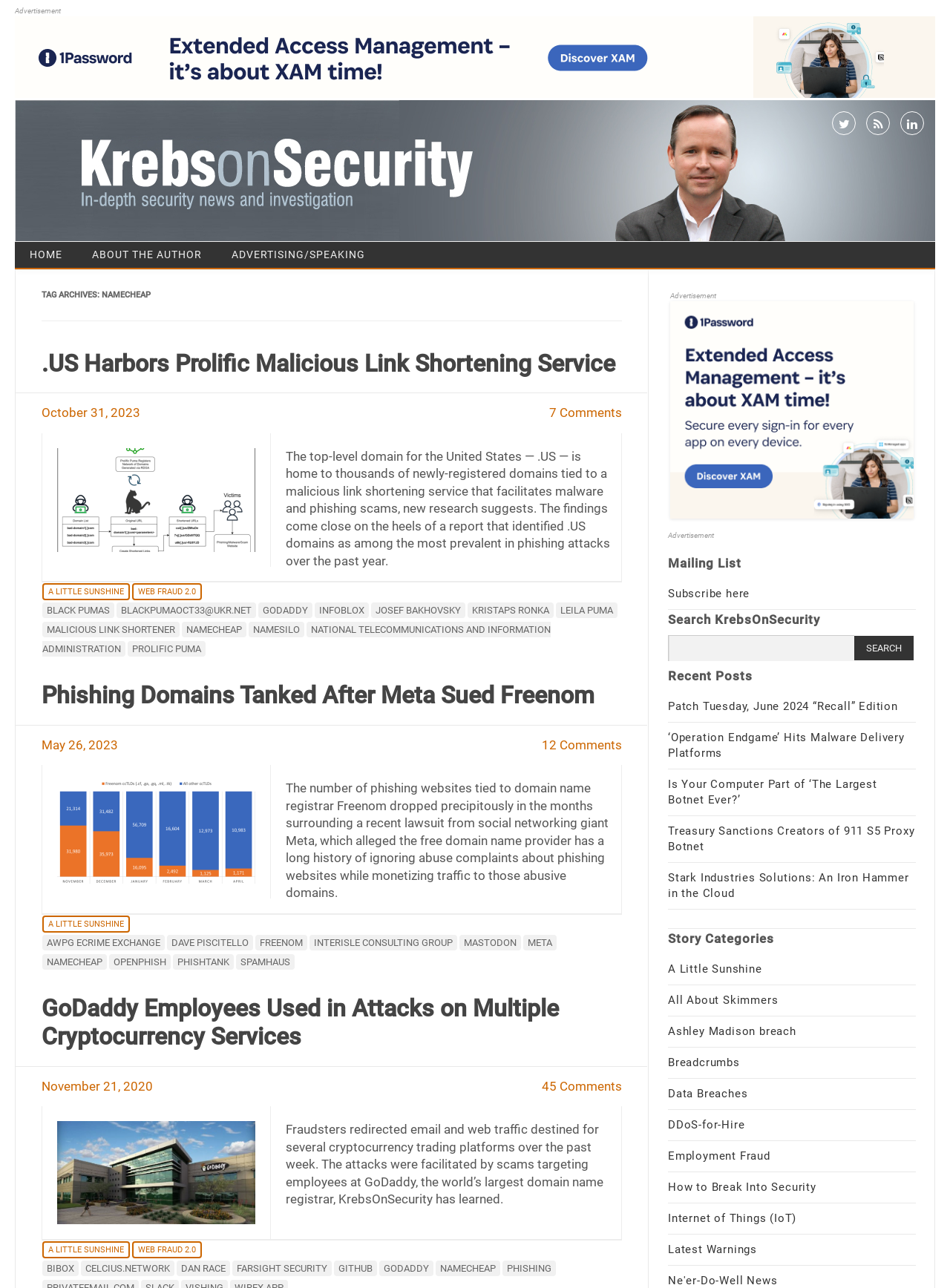Pinpoint the bounding box coordinates of the area that must be clicked to complete this instruction: "Click on the 'NAMECHEAP' link".

[0.191, 0.483, 0.259, 0.495]